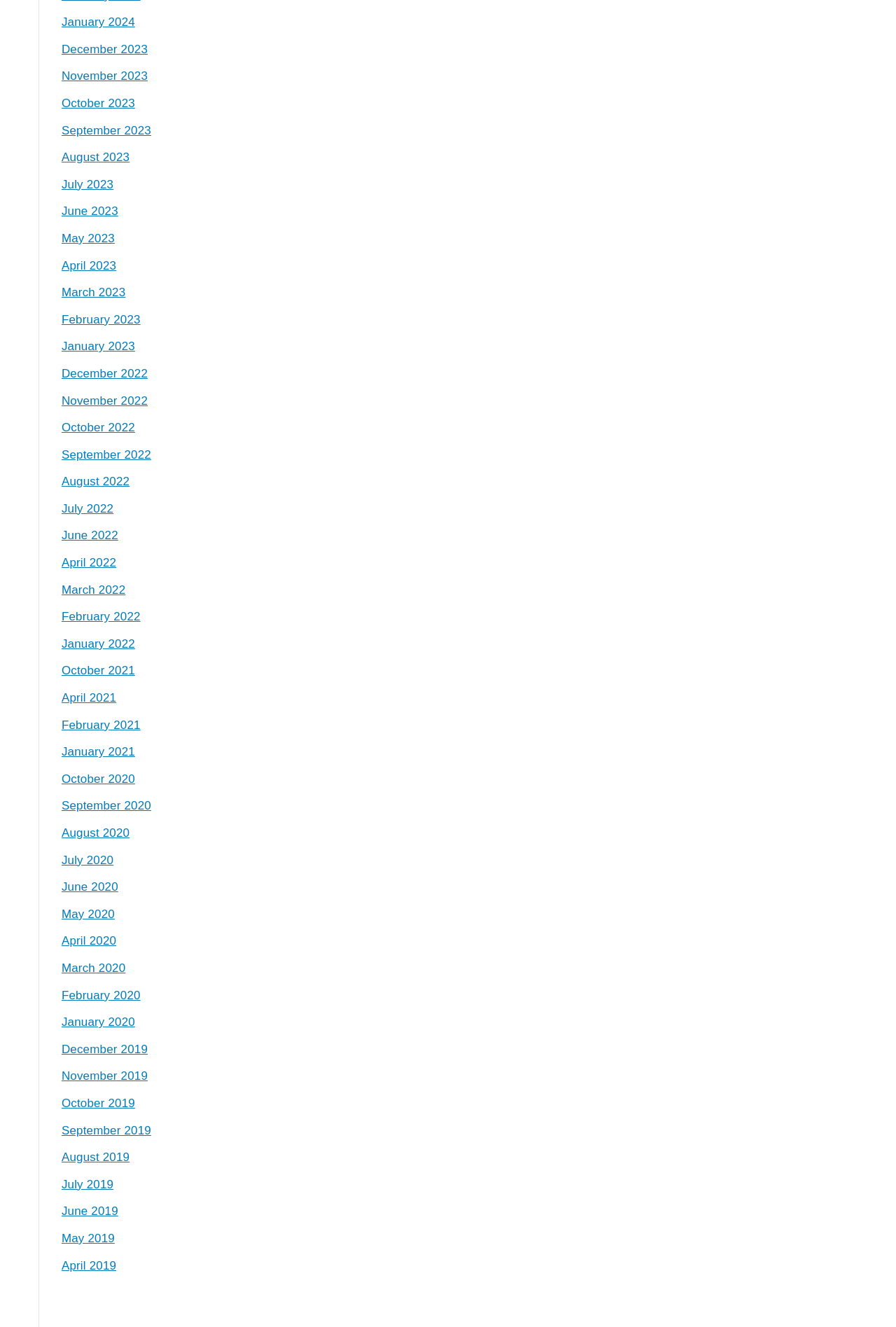Identify the bounding box coordinates for the region to click in order to carry out this instruction: "Contact us". Provide the coordinates using four float numbers between 0 and 1, formatted as [left, top, right, bottom].

None